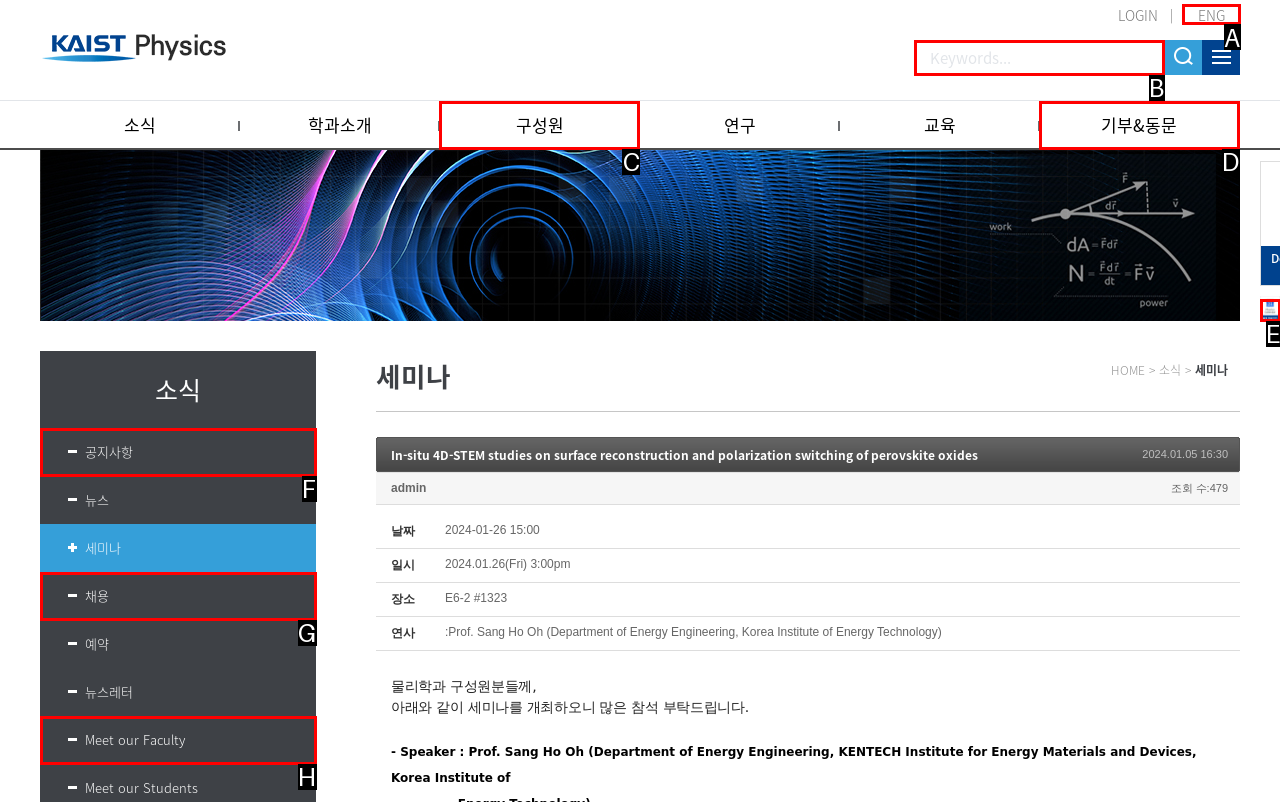Tell me which letter corresponds to the UI element that should be clicked to fulfill this instruction: go to the ENG page
Answer using the letter of the chosen option directly.

A